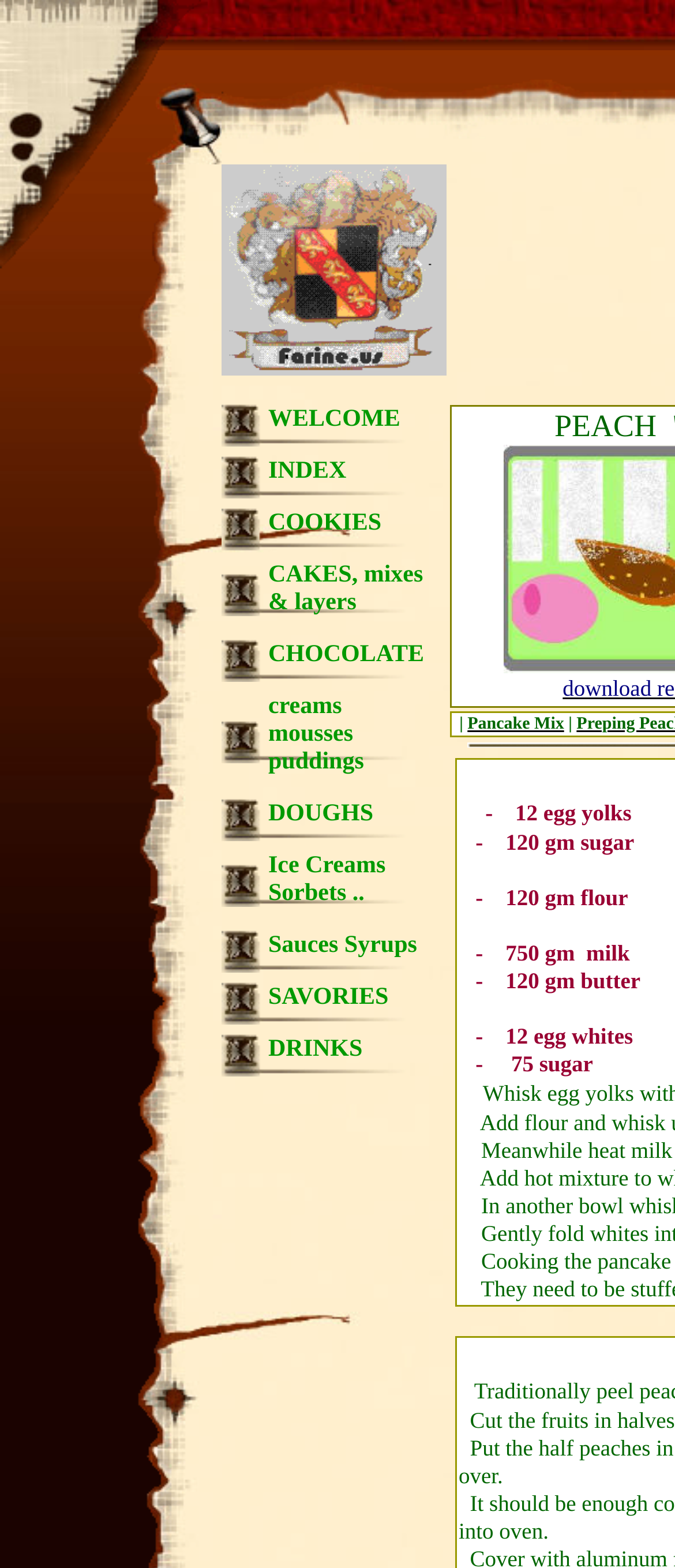Please give a one-word or short phrase response to the following question: 
What is the ingredient for the pancake mix?

flour, milk, butter, egg whites, sugar